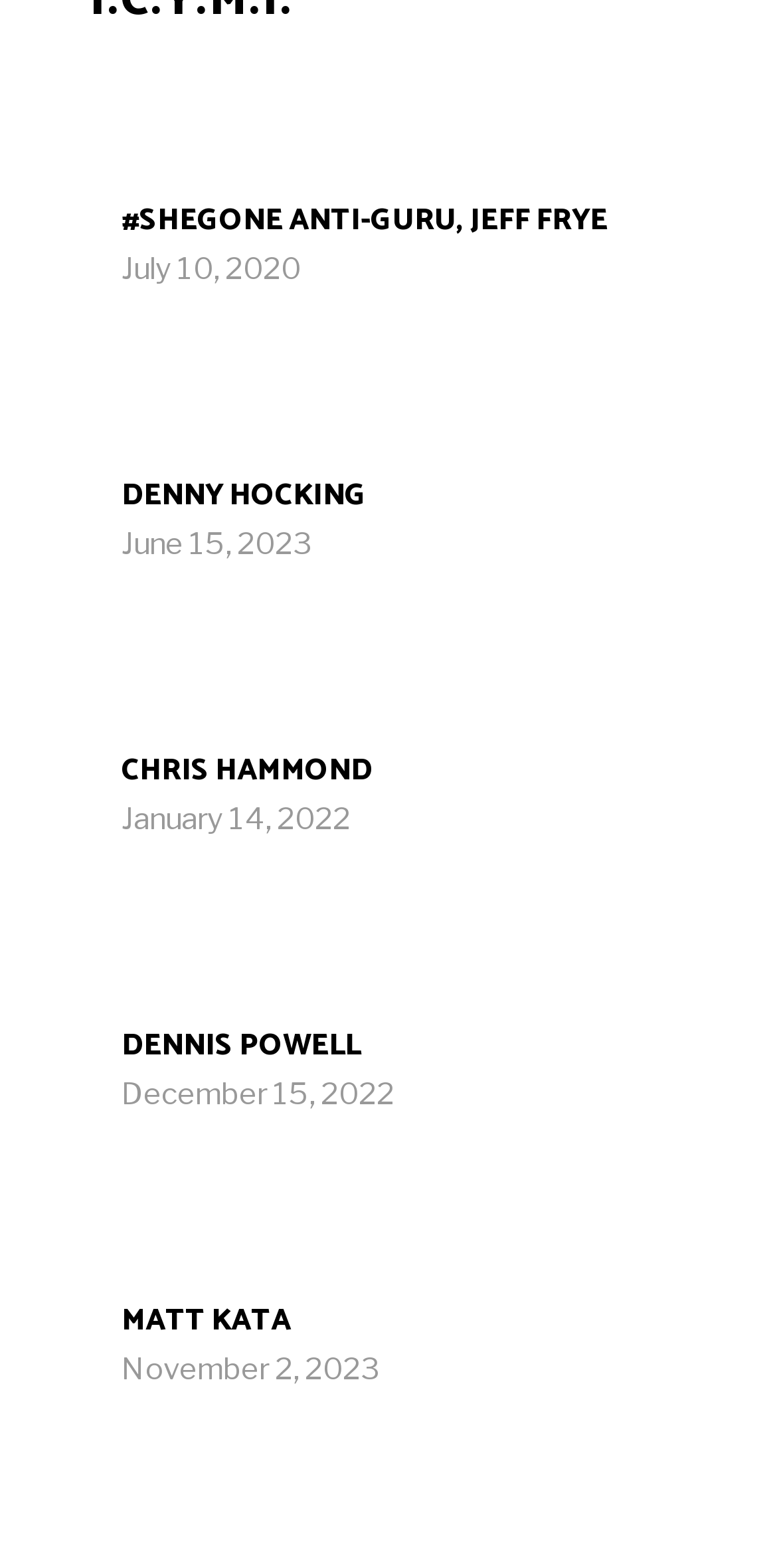Could you find the bounding box coordinates of the clickable area to complete this instruction: "Click the 'Blog' link"?

None